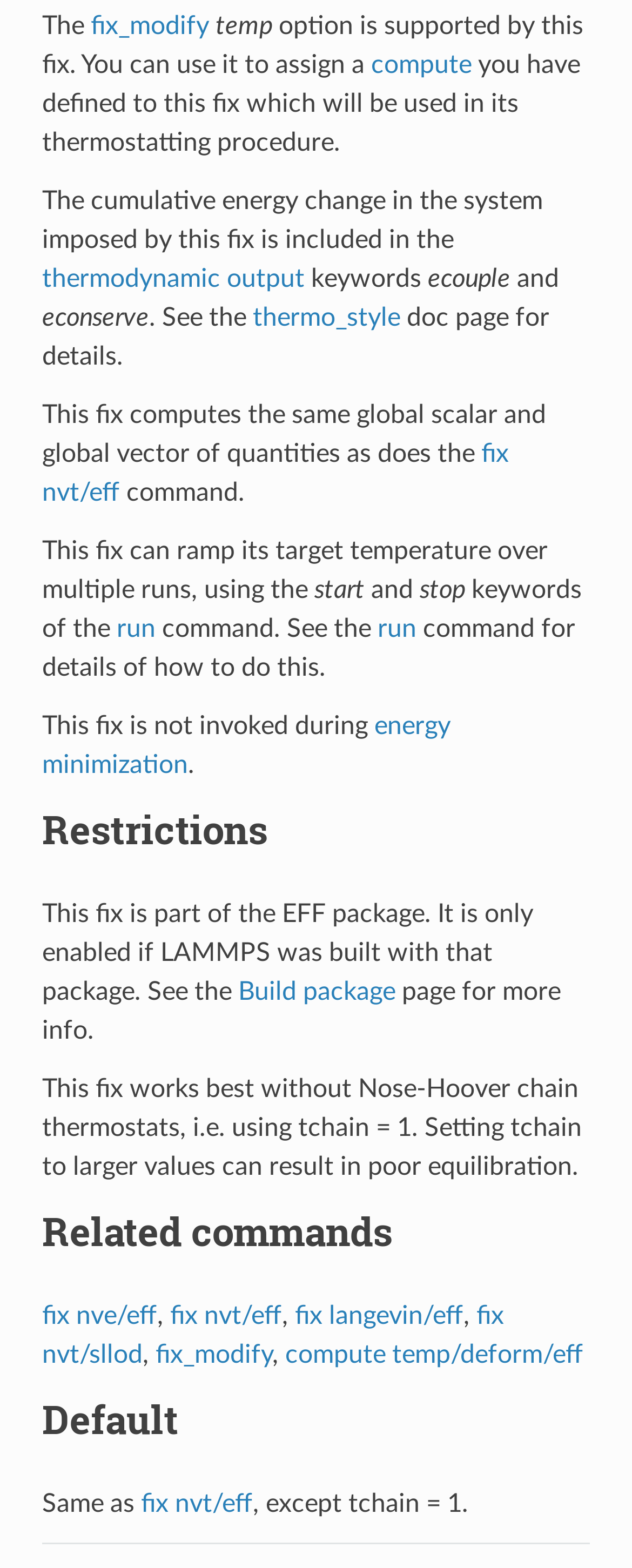What is the default setting for this fix?
Please give a well-detailed answer to the question.

The text states that the default setting for this fix is the same as fix nvt/eff, except tchain = 1. This means that the default settings are similar to another fix, but with a specific exception.